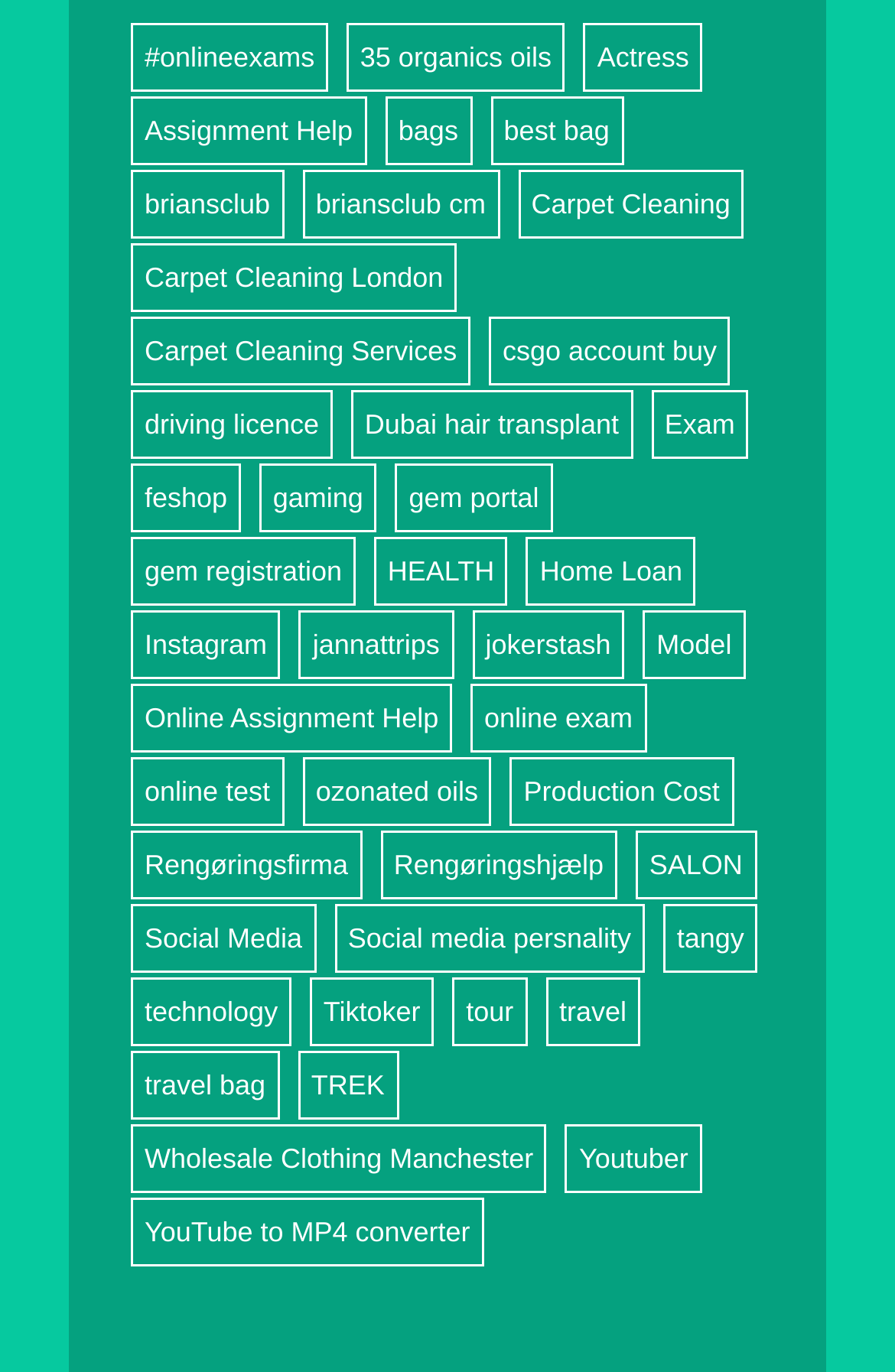Kindly determine the bounding box coordinates for the clickable area to achieve the given instruction: "Visit the 'Carpet Cleaning London' page".

[0.146, 0.177, 0.511, 0.227]